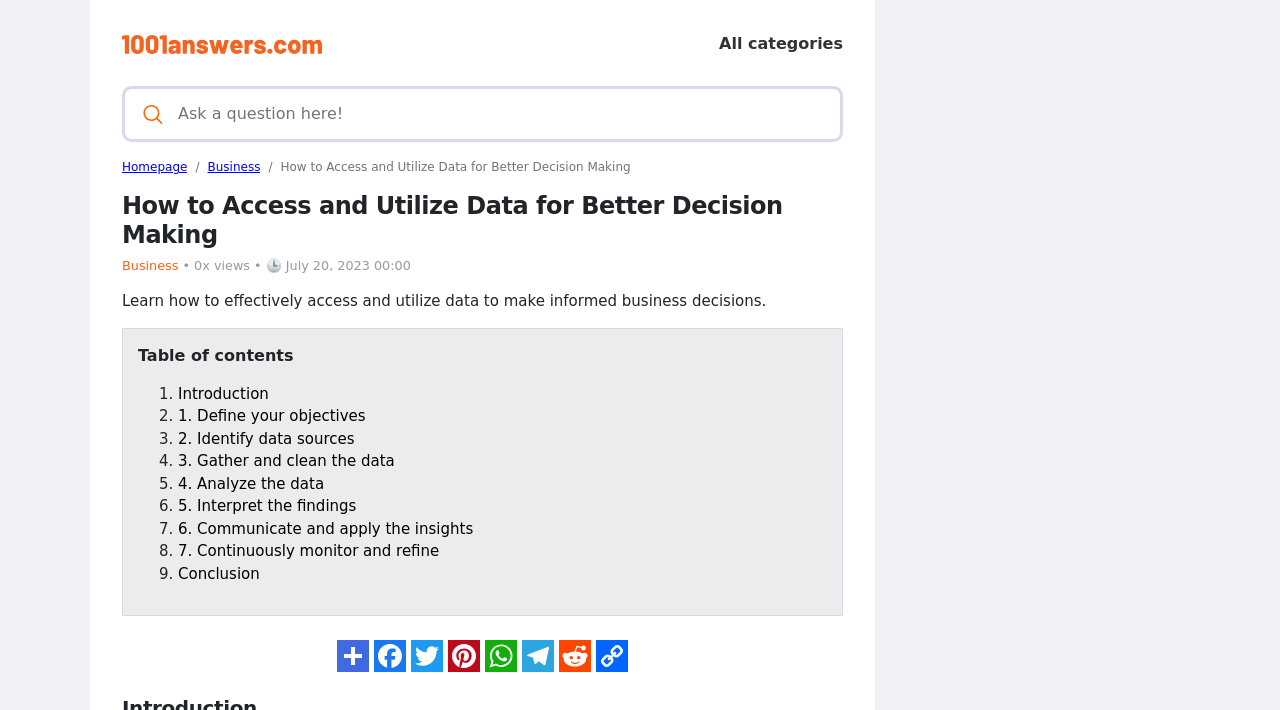Please identify the bounding box coordinates of the element's region that should be clicked to execute the following instruction: "Ask a question here". The bounding box coordinates must be four float numbers between 0 and 1, i.e., [left, top, right, bottom].

[0.131, 0.13, 0.654, 0.192]